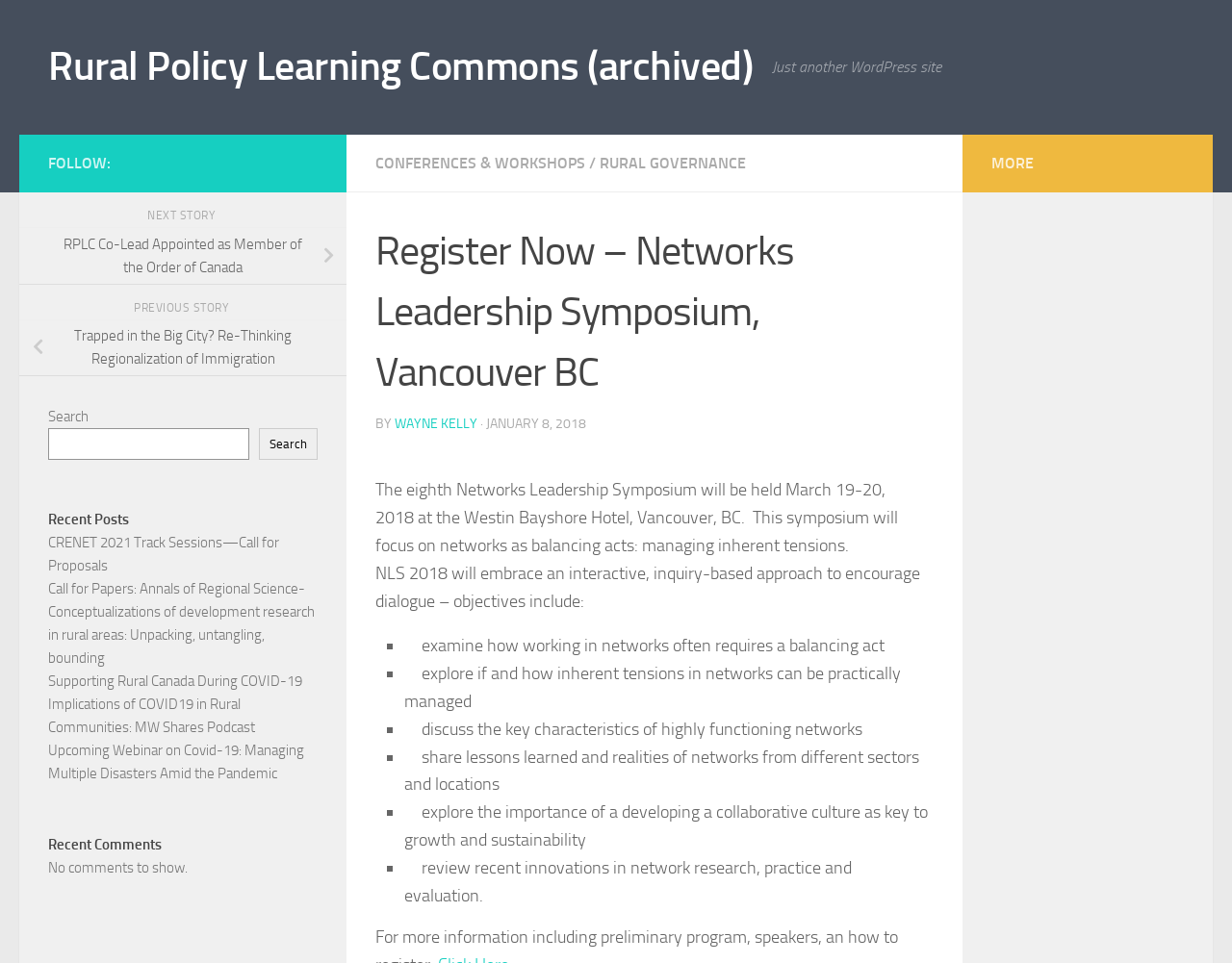Specify the bounding box coordinates of the region I need to click to perform the following instruction: "Search for something". The coordinates must be four float numbers in the range of 0 to 1, i.e., [left, top, right, bottom].

[0.039, 0.421, 0.258, 0.478]